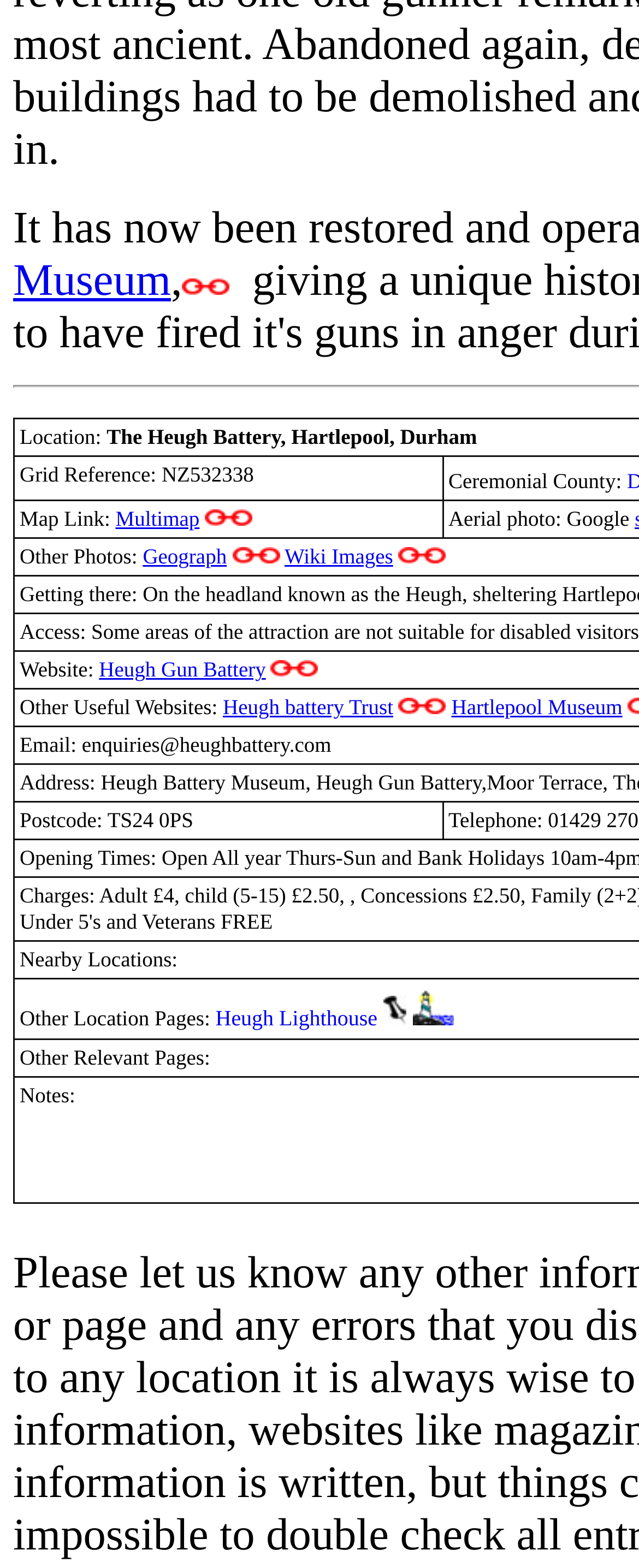Provide the bounding box coordinates in the format (top-left x, top-left y, bottom-right x, bottom-right y). All values are floating point numbers between 0 and 1. Determine the bounding box coordinate of the UI element described as: Heugh battery Trust

[0.349, 0.443, 0.615, 0.459]